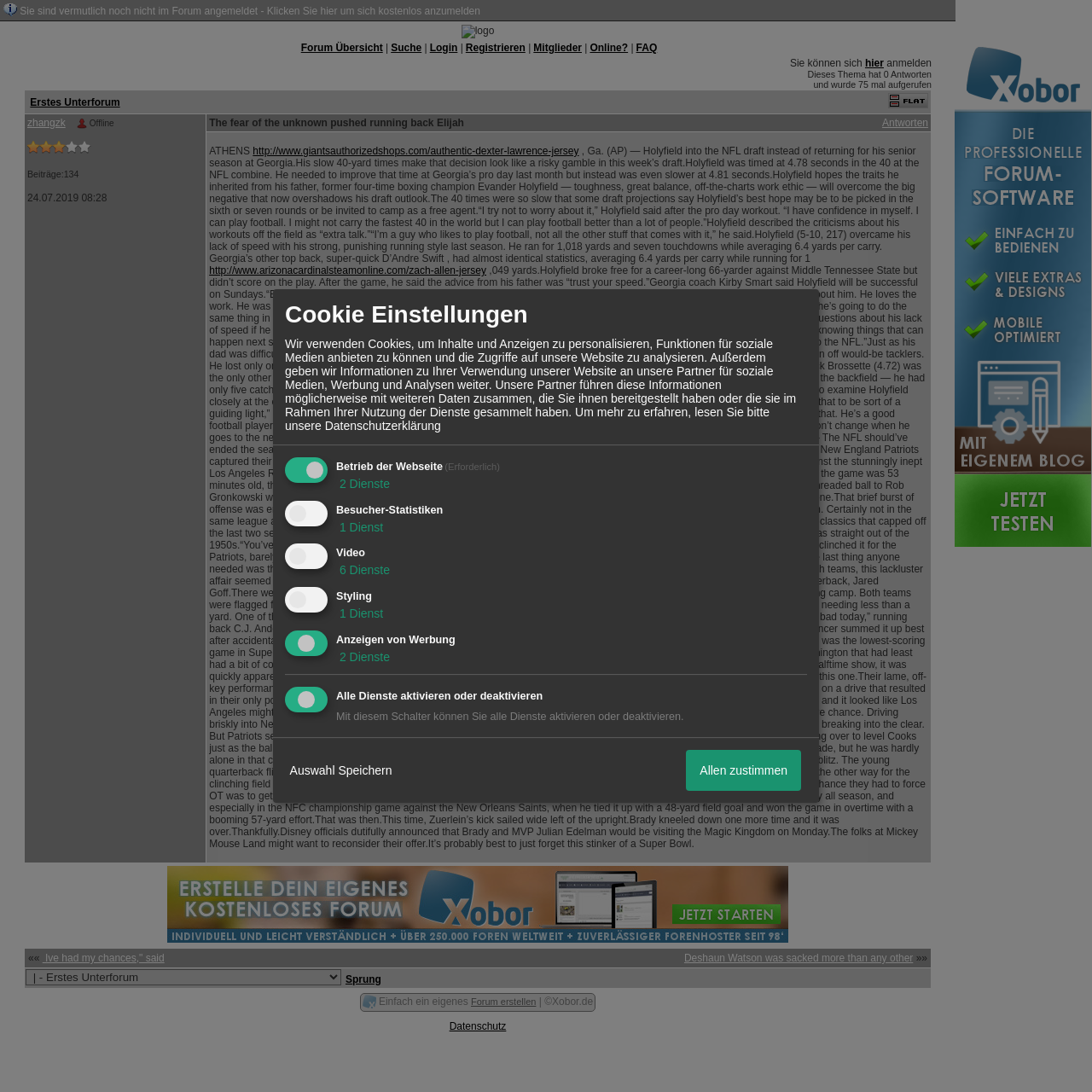Please find the bounding box coordinates for the clickable element needed to perform this instruction: "Click the link 'Erstes Unterforum'".

[0.028, 0.088, 0.11, 0.099]